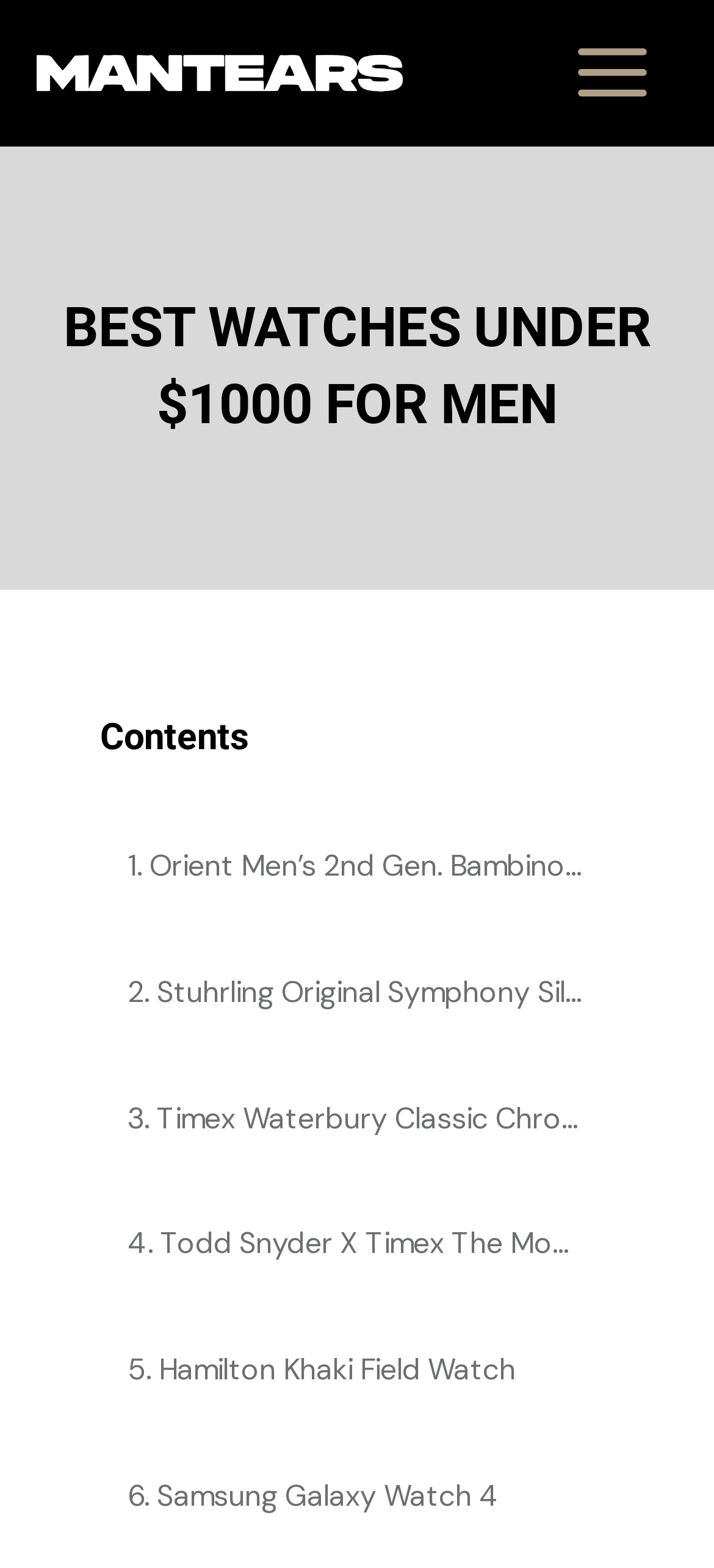Provide the bounding box coordinates for the specified HTML element described in this description: "Samsung Galaxy Watch 4". The coordinates should be four float numbers ranging from 0 to 1, in the format [left, top, right, bottom].

[0.14, 0.919, 0.86, 0.989]